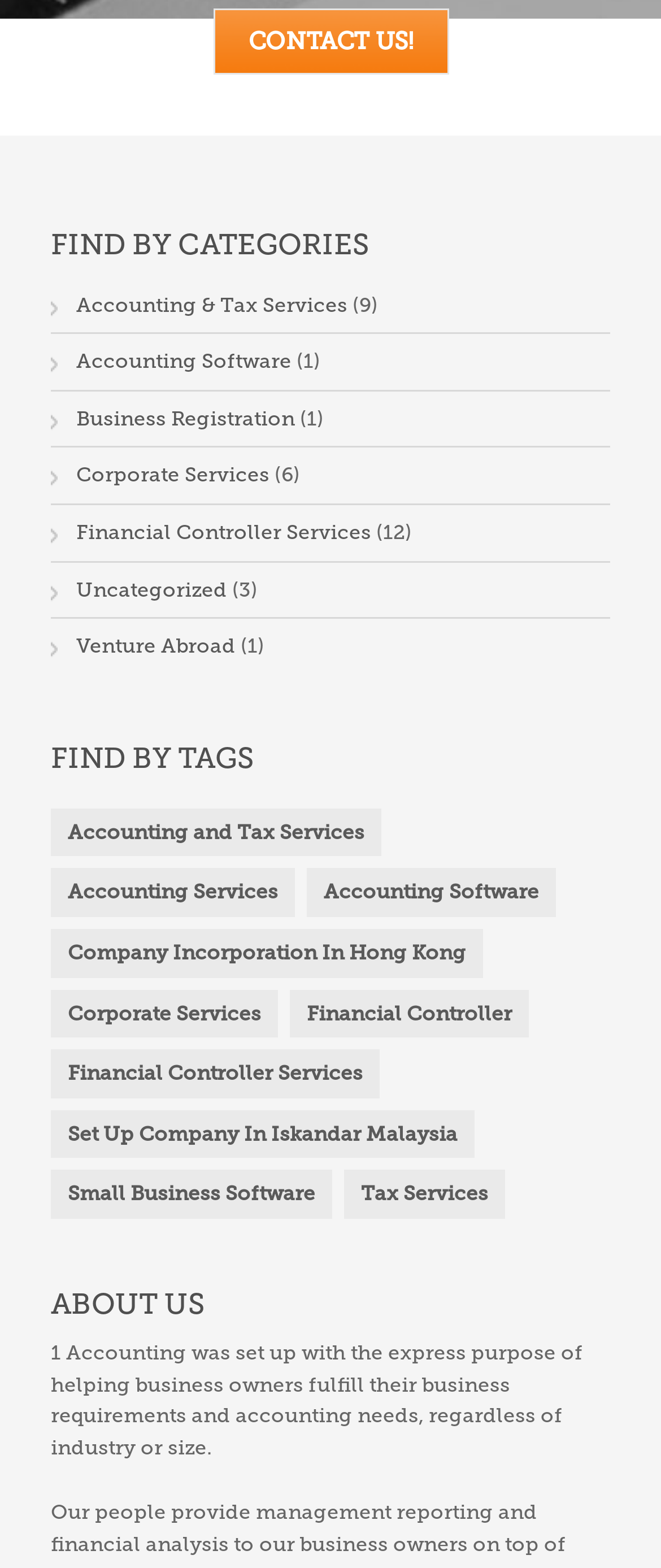Please identify the bounding box coordinates of the element on the webpage that should be clicked to follow this instruction: "Explore venture abroad". The bounding box coordinates should be given as four float numbers between 0 and 1, formatted as [left, top, right, bottom].

[0.115, 0.405, 0.356, 0.42]